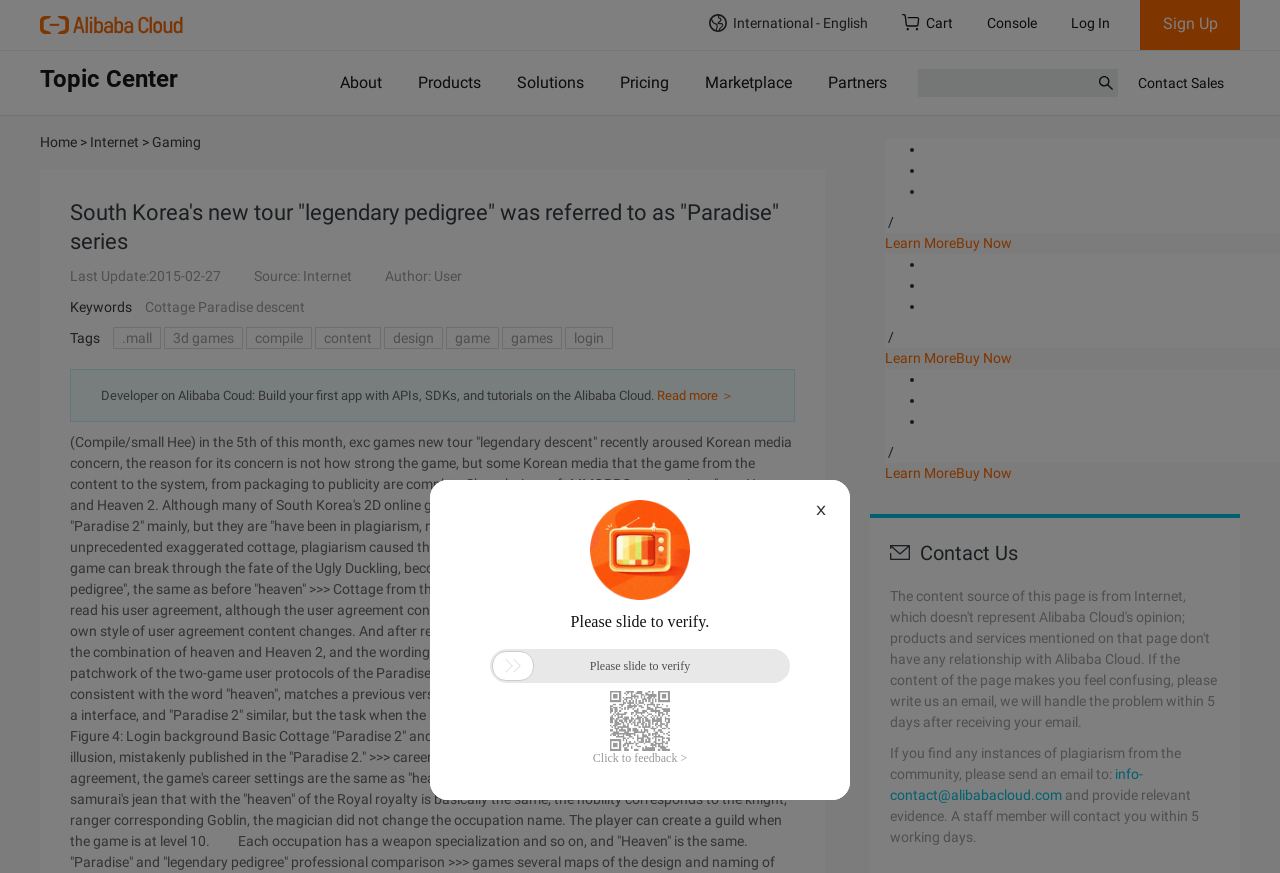Give a full account of the webpage's elements and their arrangement.

This webpage appears to be a news article or blog post about a new tour called "legendary pedigree" in South Korea. At the top of the page, there is a logo image and a navigation menu with links to "Cart", "Console", "Log In", and "Sign Up". Below the navigation menu, there is a heading that reads "Topic Center" with links to various topics such as "About", "Products", and "Pricing".

The main content of the page is a news article with a heading that reads "South Korea's new tour "legendary pedigree" was referred to as "Paradise" series". The article has a timestamp and a source attribution, and it appears to discuss the new tour and its features. There are also keywords and tags related to the article, such as "Cottage", "Paradise", and "descent".

On the right side of the page, there is a section with links to related topics, such as ".mall", "3d games", and "game". There is also a section with a promotional message about building an app on Alibaba Cloud, with a link to "Read more".

Further down the page, there are several sections with bullet points, each with links to "Learn More" and "Buy Now". These sections appear to be promoting various products or services.

At the bottom of the page, there is a section with a heading that reads "Contact Us", with a message about reporting plagiarism and an email address to contact. There is also an iframe element that appears to be an advertisement or a promotional widget.

Overall, the webpage appears to be a news article or blog post with related links and promotional content.